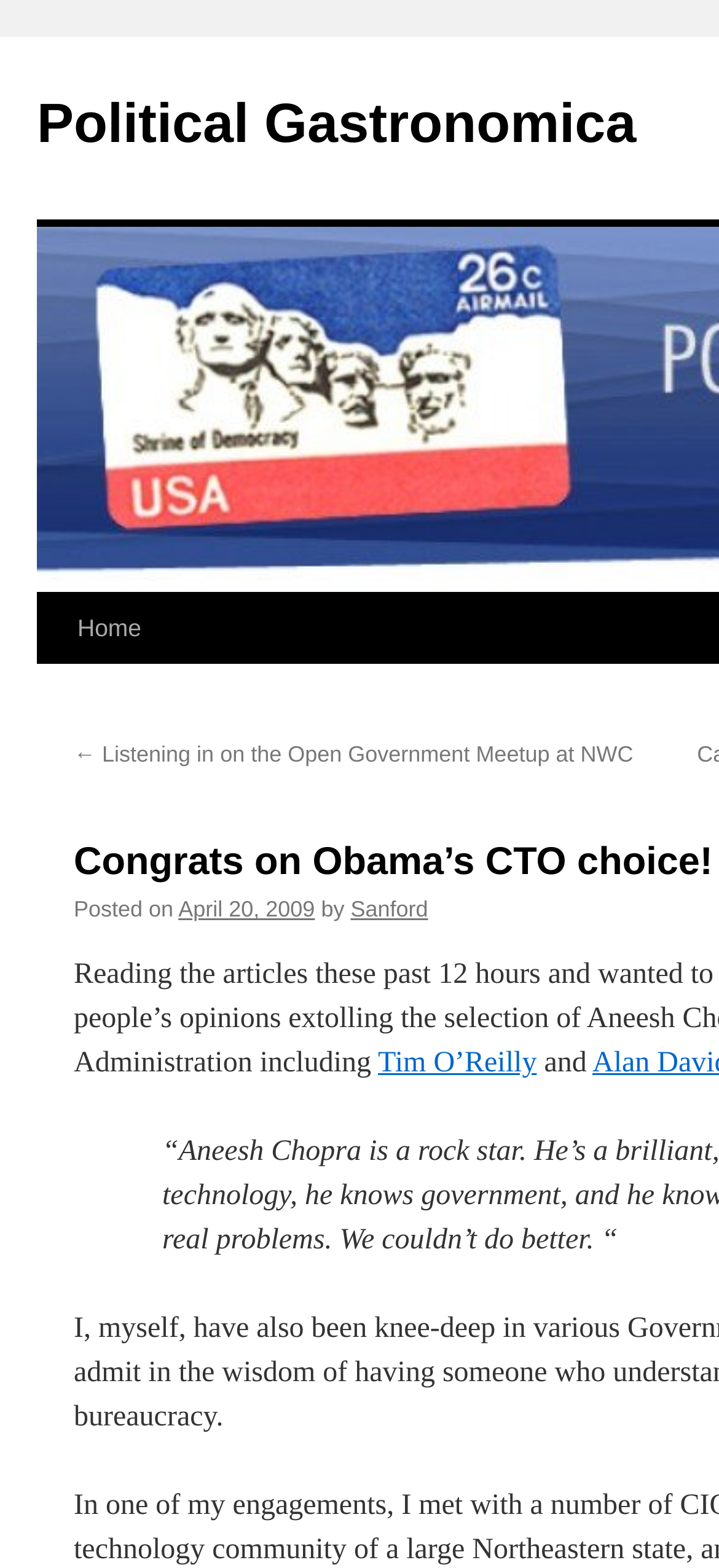Identify and provide the title of the webpage.

Congrats on Obama’s CTO choice!